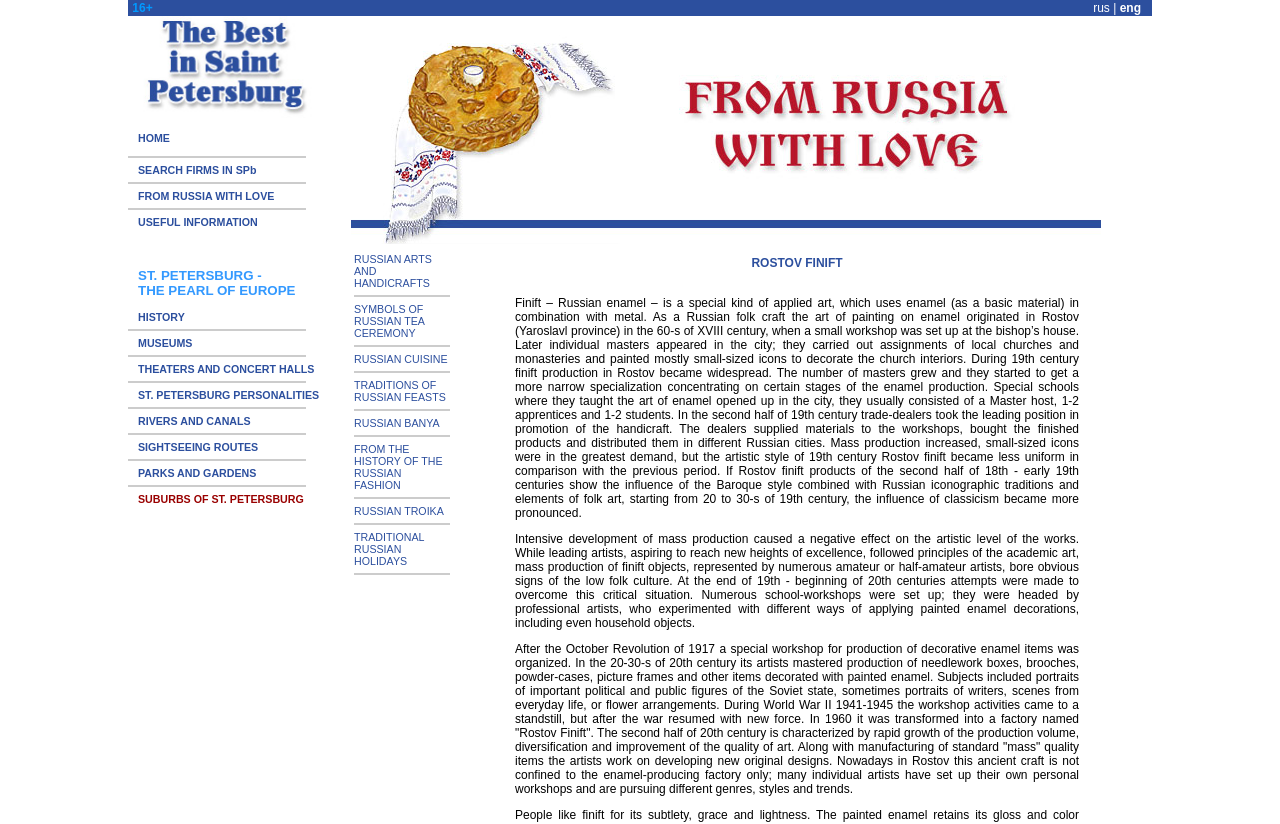Answer with a single word or phrase: 
What is the text of the link below 'RIVERS AND CANALS'?

SIGHTSEEING ROUTES